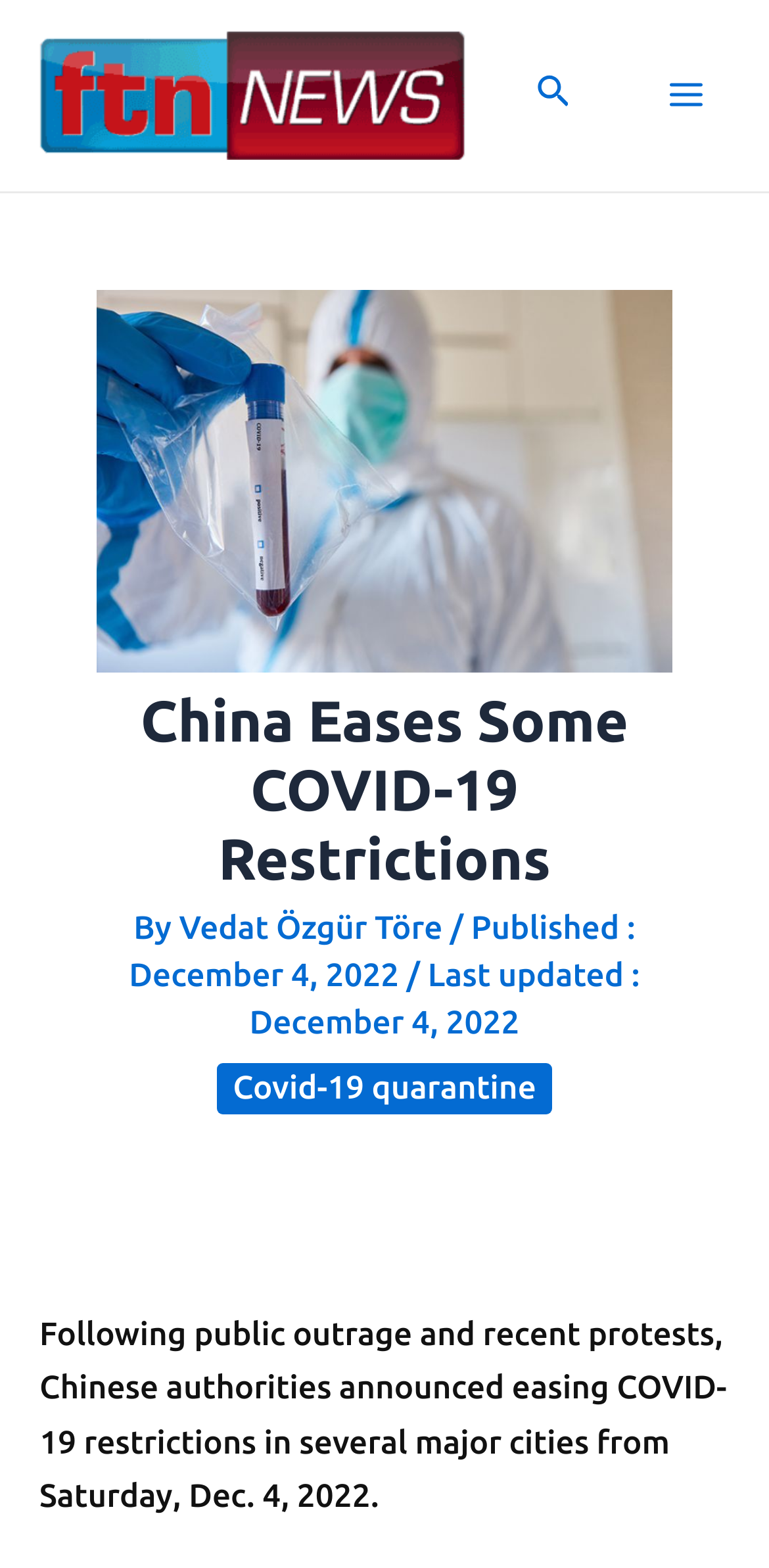Extract the main heading text from the webpage.

China Eases Some COVID-19 Restrictions